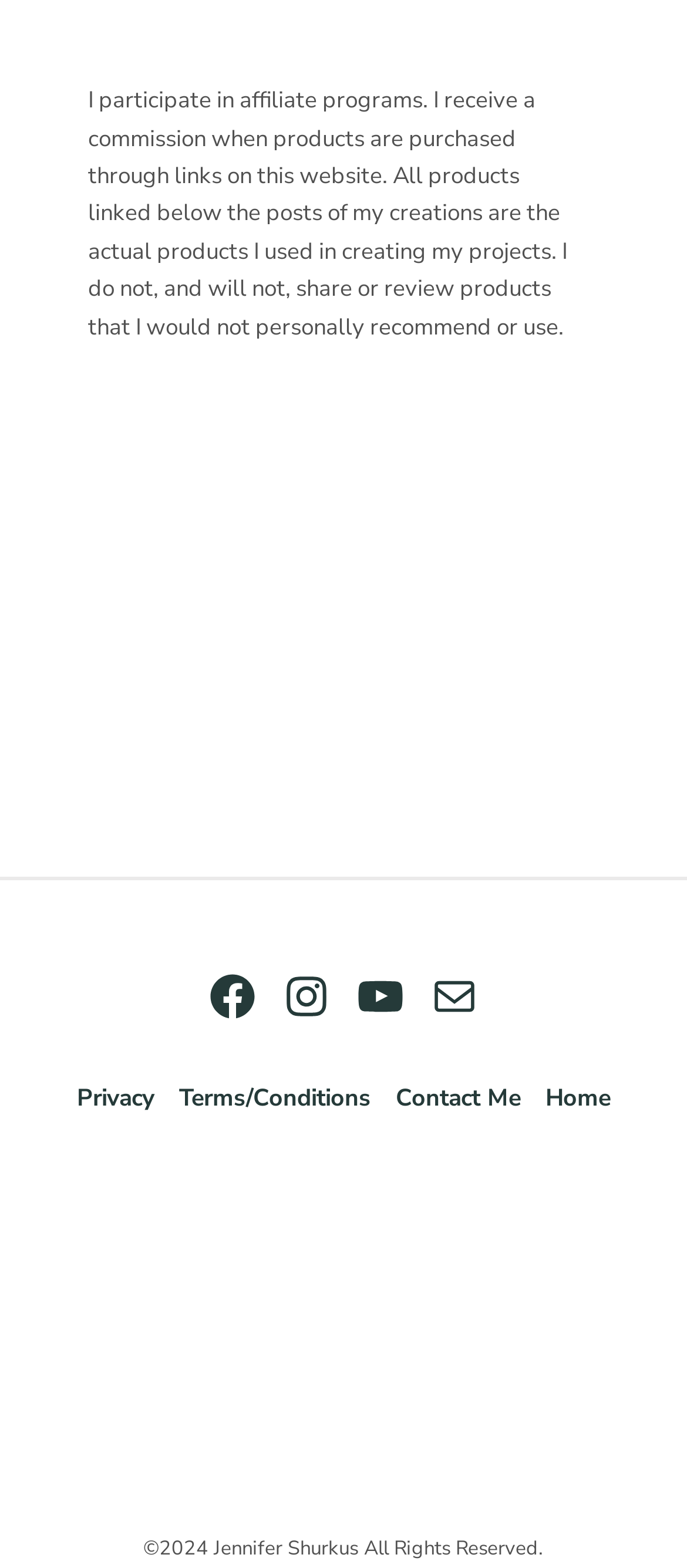Can you find the bounding box coordinates for the element that needs to be clicked to execute this instruction: "go to the Contact Me page"? The coordinates should be given as four float numbers between 0 and 1, i.e., [left, top, right, bottom].

[0.576, 0.689, 0.758, 0.711]